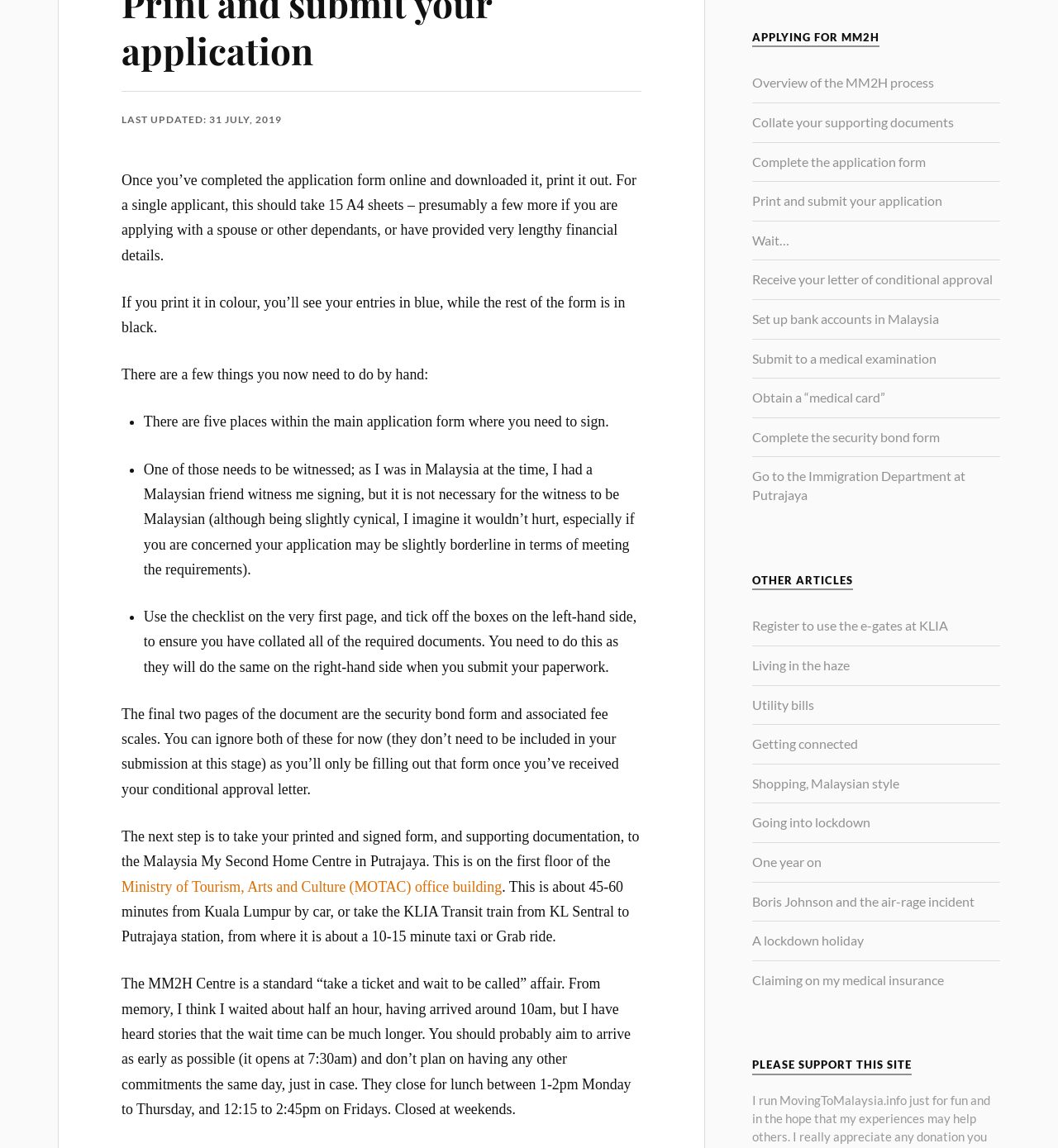Locate the bounding box coordinates of the UI element described by: "Getting connected". Provide the coordinates as four float numbers between 0 and 1, formatted as [left, top, right, bottom].

[0.711, 0.641, 0.811, 0.655]